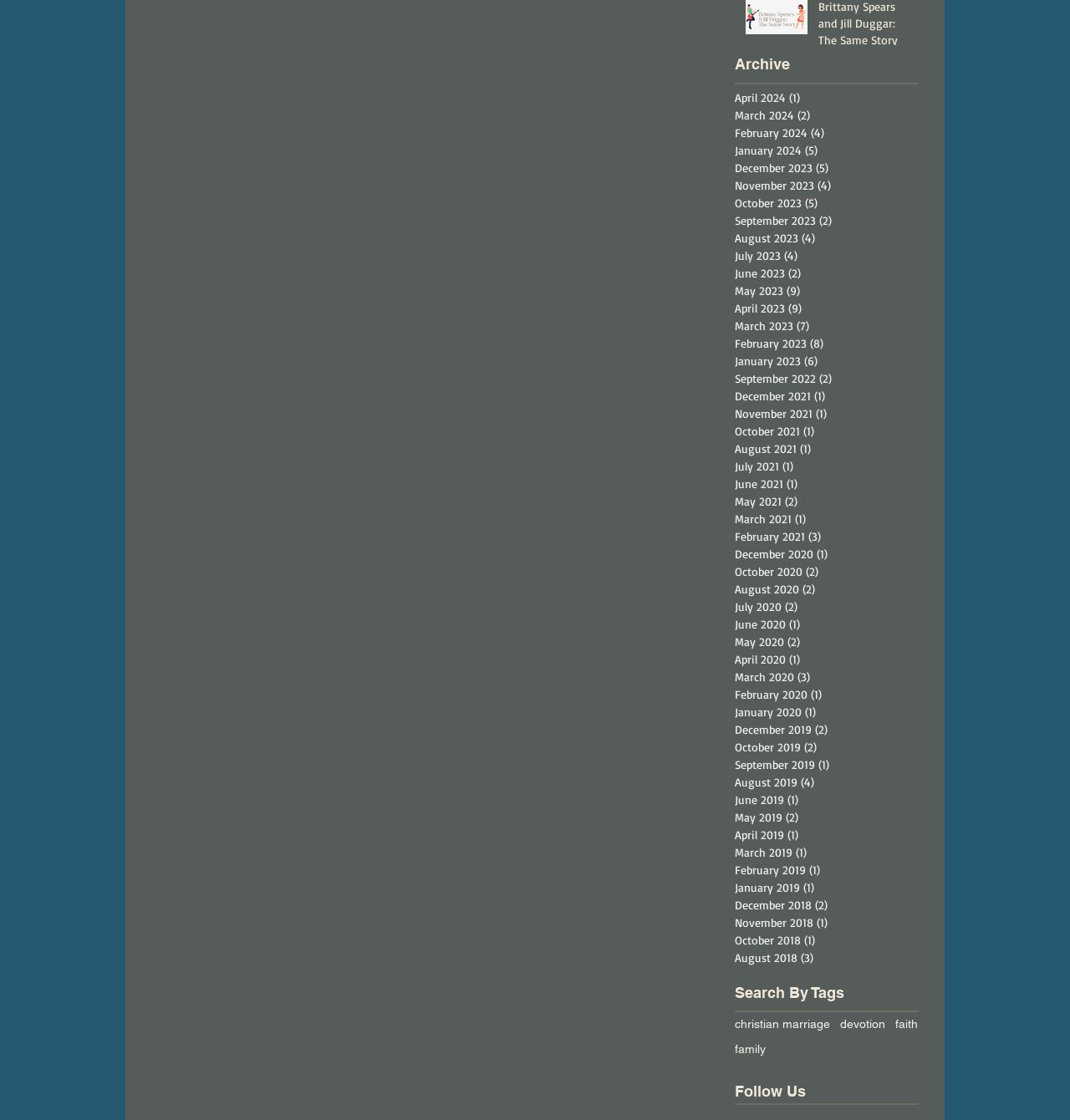Locate the bounding box coordinates for the element described below: "window". The coordinates must be four float values between 0 and 1, formatted as [left, top, right, bottom].

None